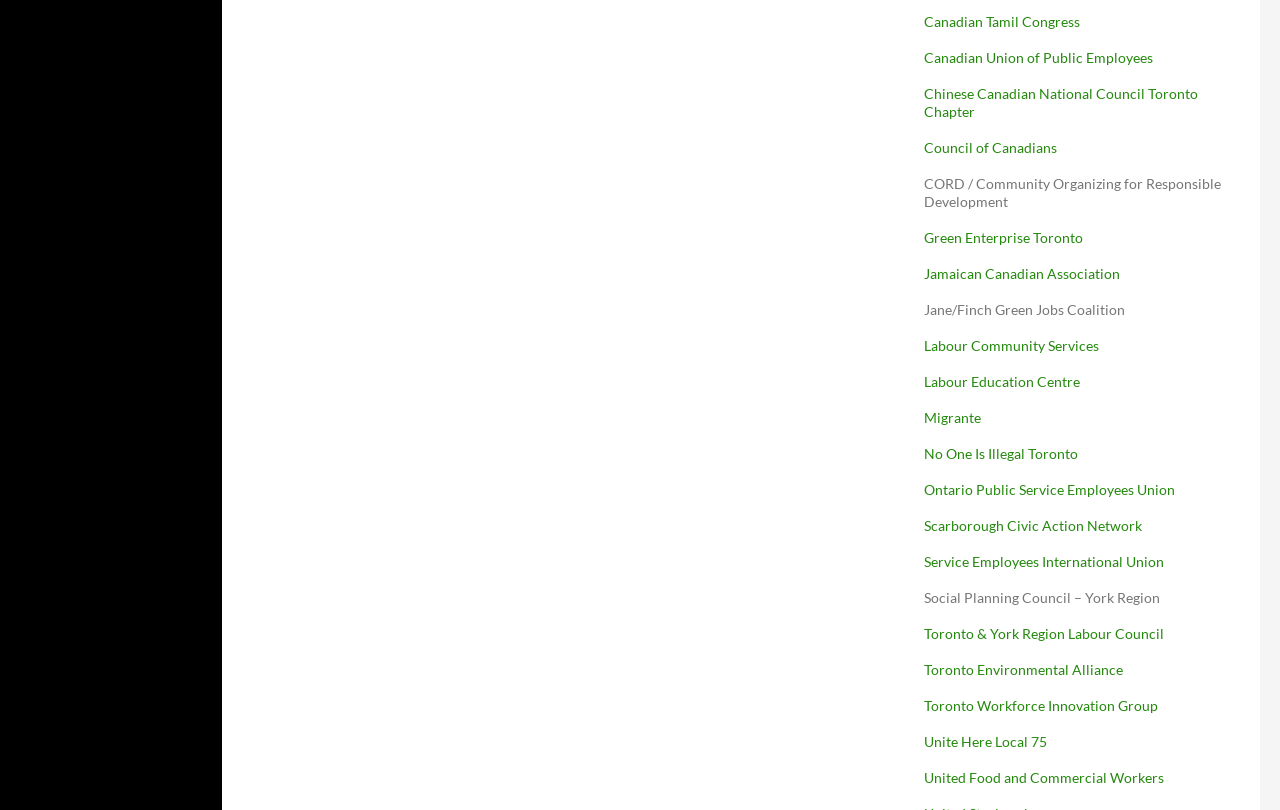Please respond in a single word or phrase: 
Is this webpage related to a specific geographic region?

Yes